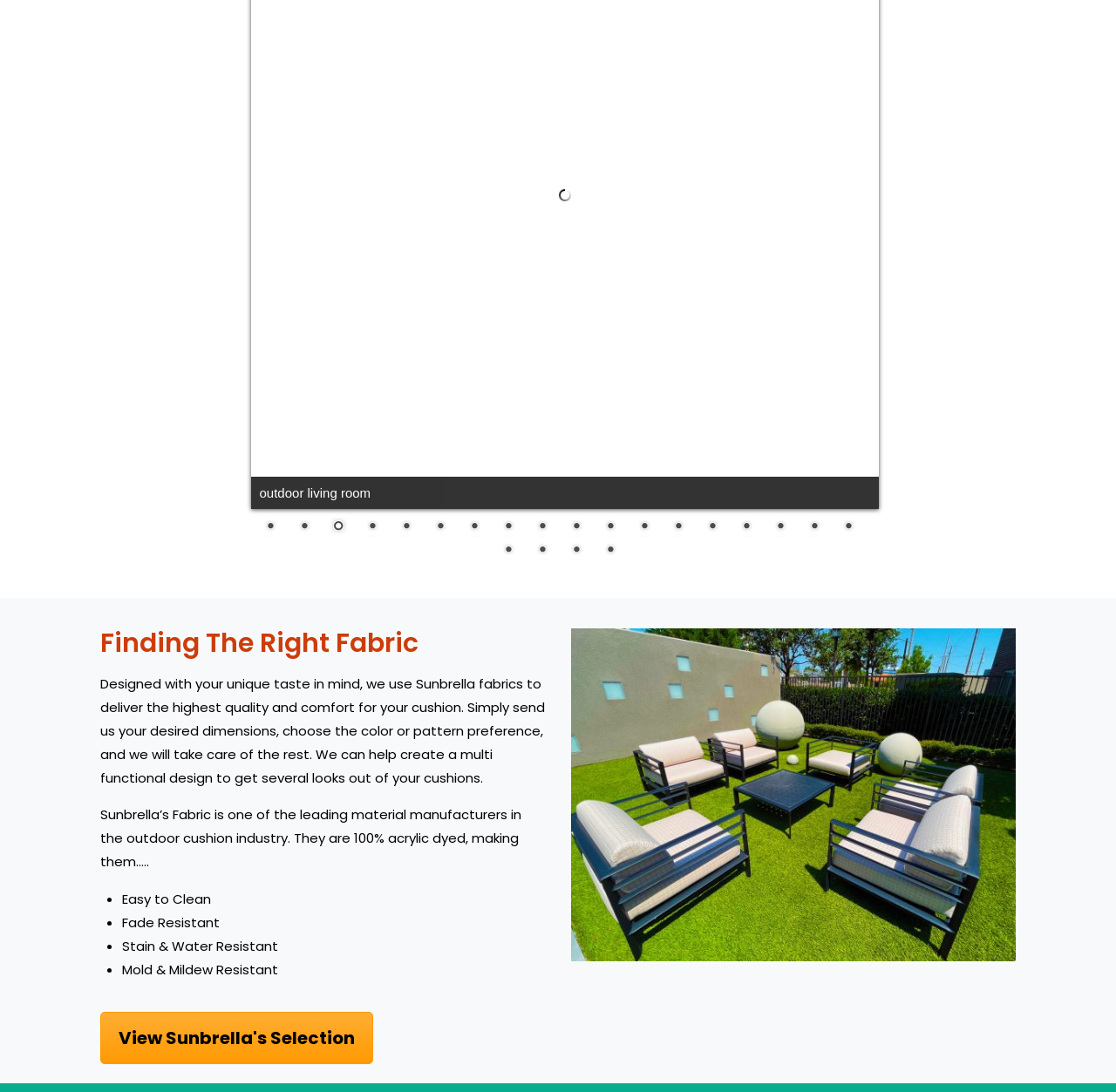Can you find the bounding box coordinates for the element to click on to achieve the instruction: "click on page 1"?

[0.233, 0.474, 0.261, 0.492]